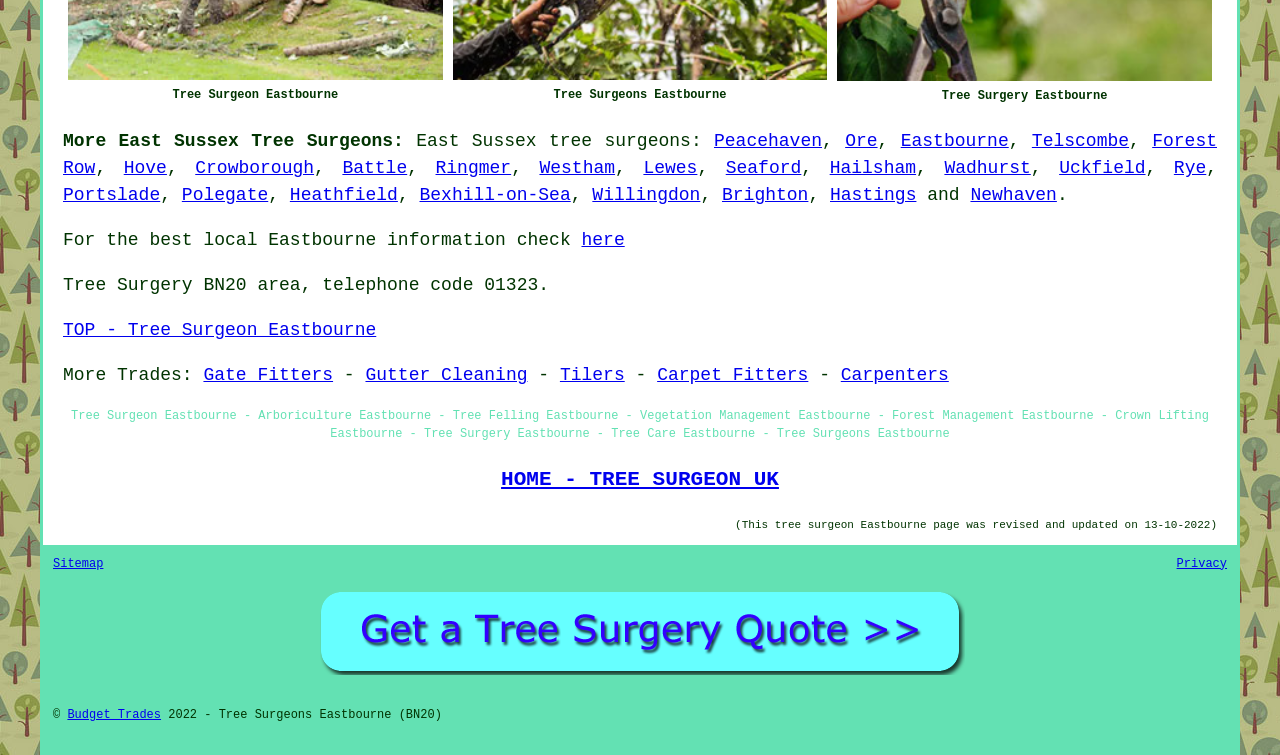Identify the bounding box coordinates of the area you need to click to perform the following instruction: "Click on the link to East Sussex".

[0.325, 0.174, 0.419, 0.2]